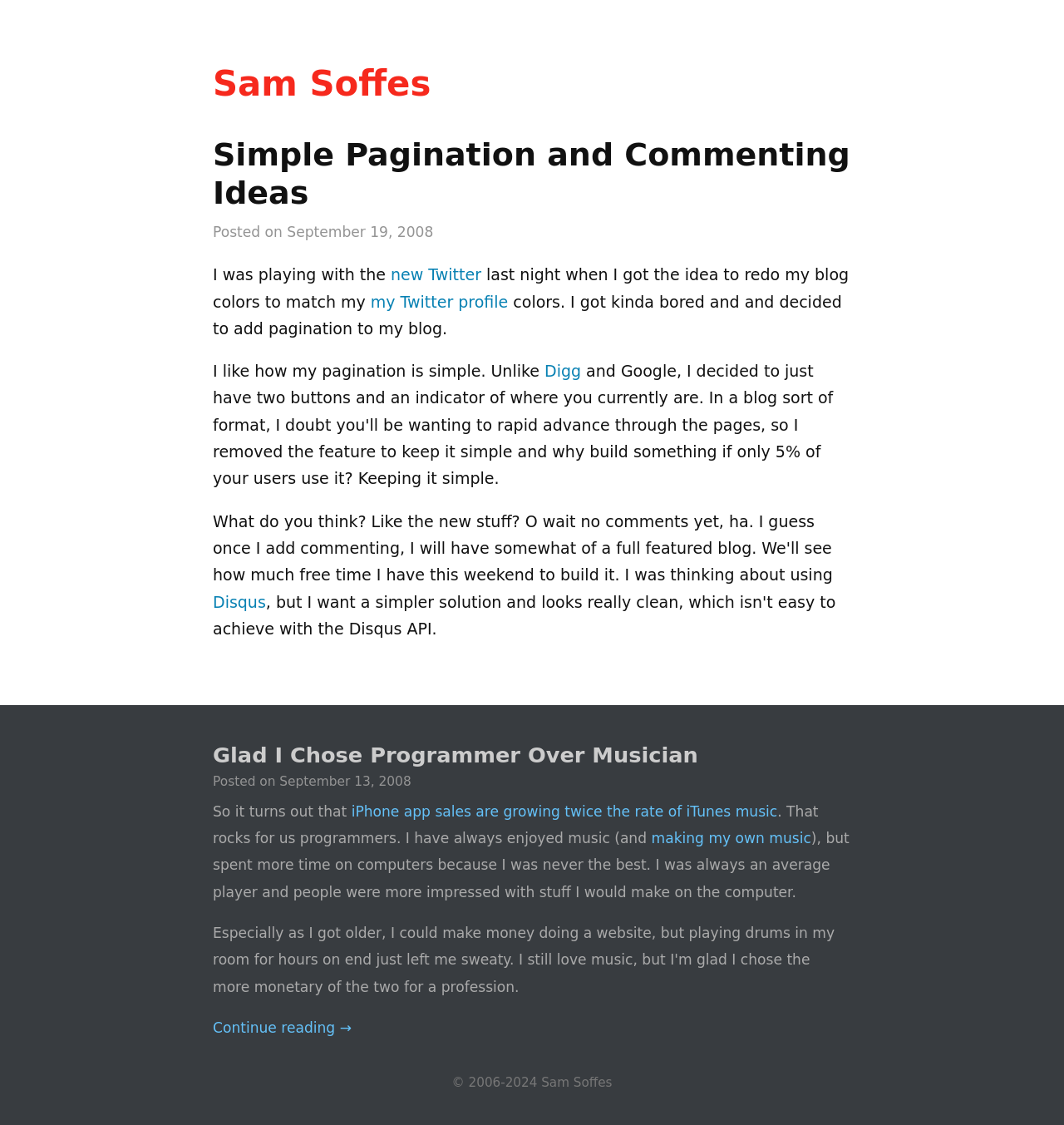Please identify the bounding box coordinates of the element's region that I should click in order to complete the following instruction: "read the article about Simple Pagination and Commenting Ideas". The bounding box coordinates consist of four float numbers between 0 and 1, i.e., [left, top, right, bottom].

[0.2, 0.121, 0.799, 0.188]